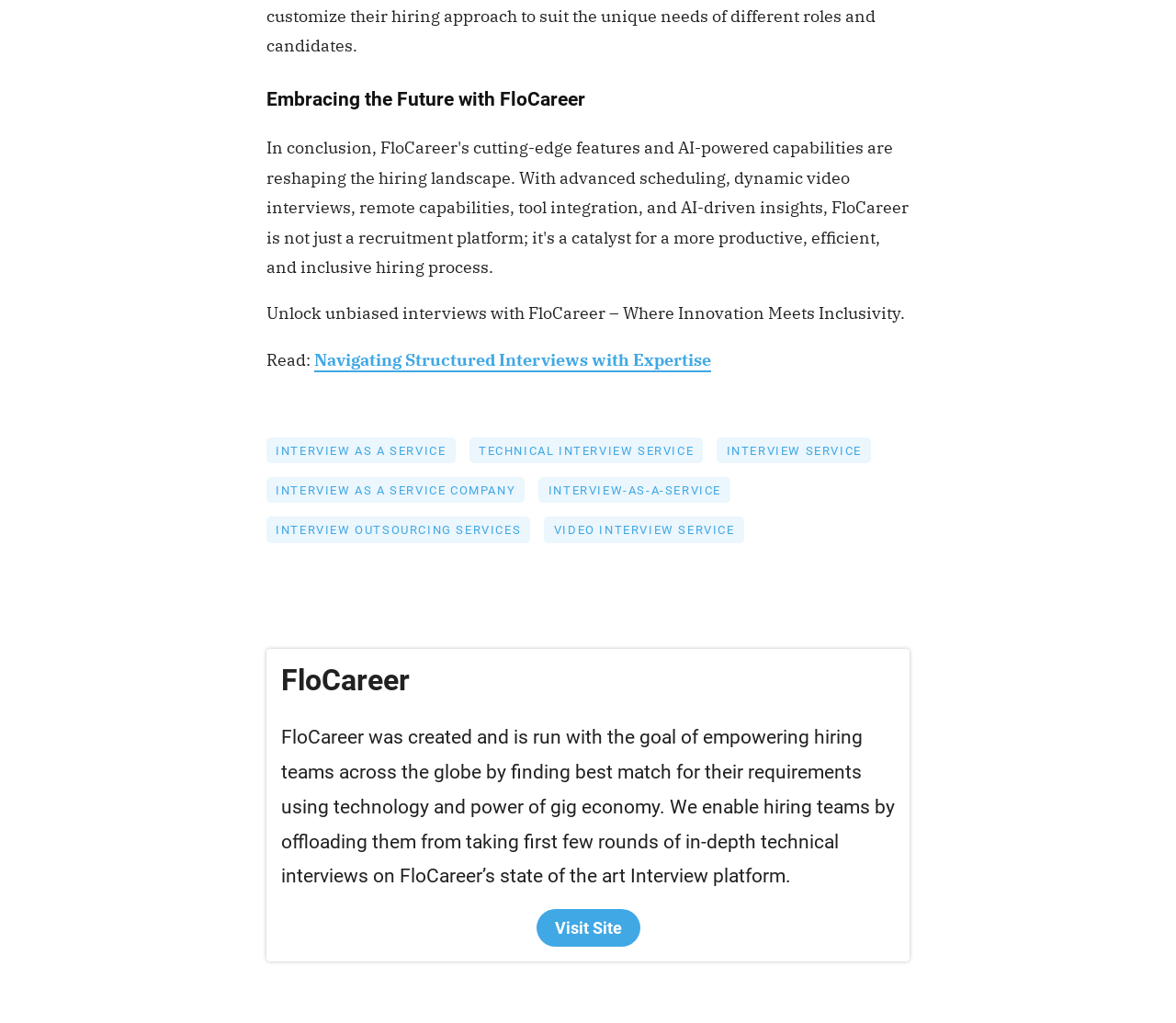Reply to the question with a brief word or phrase: What type of interviews does FloCareer offer?

Technical interviews